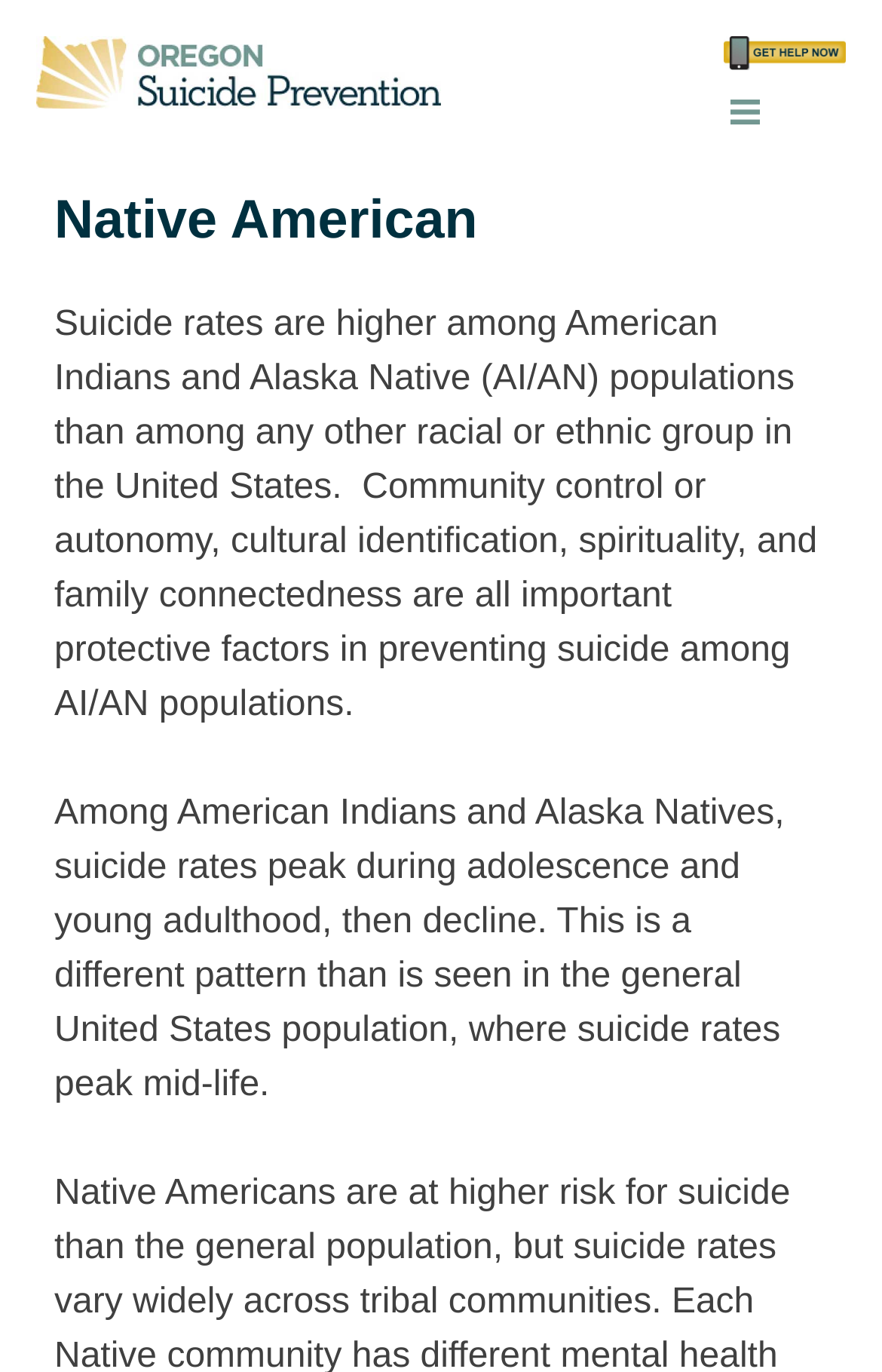What is the age group with the highest suicide rate among AI/AN populations?
By examining the image, provide a one-word or phrase answer.

Adolescence and young adulthood